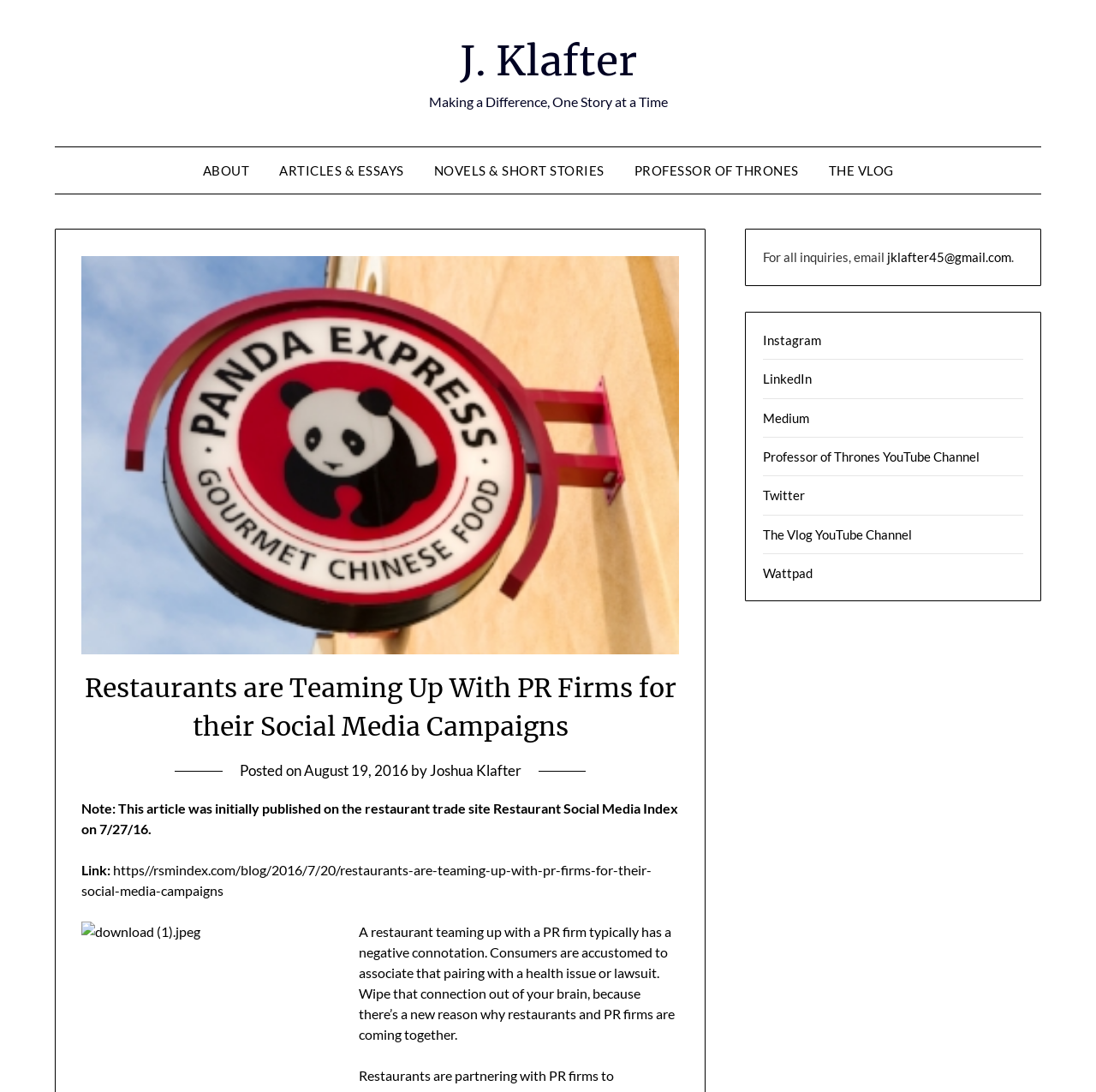Detail the various sections and features of the webpage.

This webpage appears to be a blog or article page, with a focus on the topic of restaurants teaming up with PR firms for their social media campaigns. At the top of the page, there is a header section with a link to the author's name, "J. Klafter", and a tagline "Making a Difference, One Story at a Time". Below this, there is a navigation menu with links to different sections of the website, including "ABOUT", "ARTICLES & ESSAYS", "NOVELS & SHORT STORIES", "PROFESSOR OF THRONES", and "THE VLOG".

The main content of the page is an article with the title "Restaurants are Teaming Up With PR Firms for their Social Media Campaigns", which is displayed prominently in a heading. The article is dated August 19, 2016, and is attributed to the author, Joshua Klafter. The text of the article discusses the trend of restaurants partnering with PR firms to manage their social media presence, and how this can be beneficial for both parties.

To the right of the article, there is a sidebar section with links to the author's social media profiles, including Instagram, LinkedIn, Medium, Twitter, and YouTube channels. There is also a contact email address and a link to the author's email.

At the bottom of the page, there is a note indicating that the article was originally published on the Restaurant Social Media Index website on July 27, 2016, with a link to the original article.